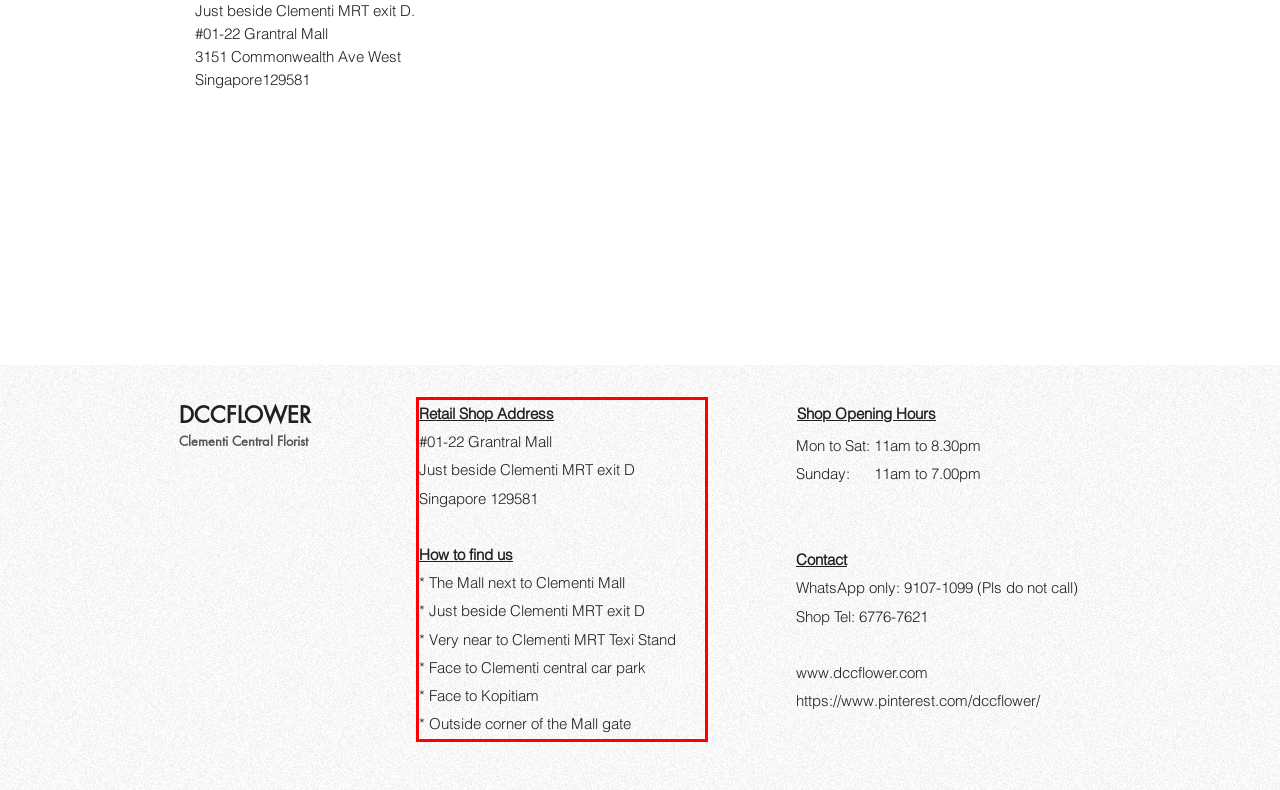Please look at the webpage screenshot and extract the text enclosed by the red bounding box.

Retail Shop Address #01-22 Grantral Mall Just beside Clementi MRT exit D Singapore 129581 How to find us * The Mall next to Clementi Mall * Just beside Clementi MRT exit D * Very near to Clementi MRT Texi Stand * Face to Clementi central car park * Face to Kopitiam * Outside corner of the Mall gate